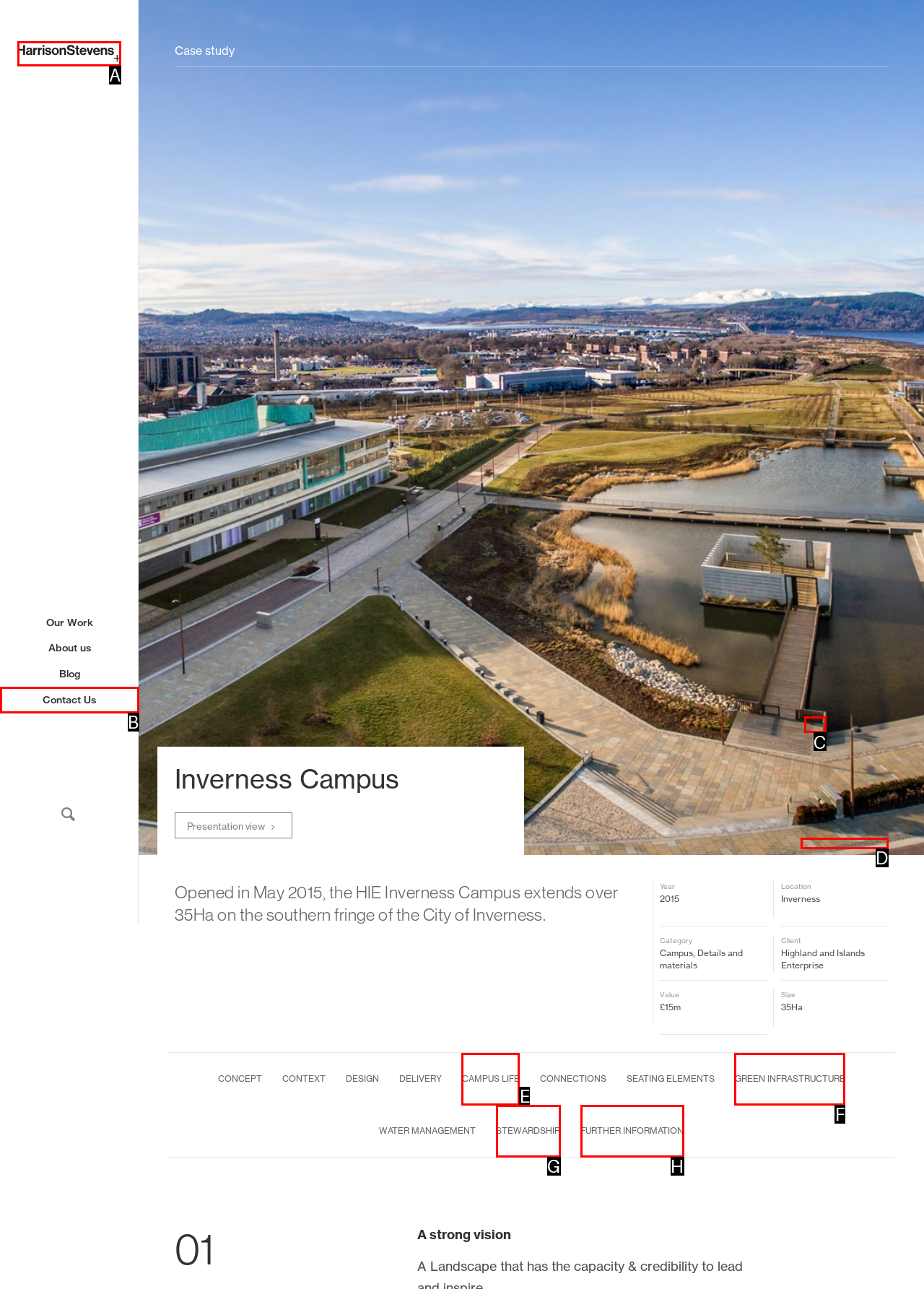From the options shown, which one fits the description: title="Harrison Stevens homepage"? Respond with the appropriate letter.

A